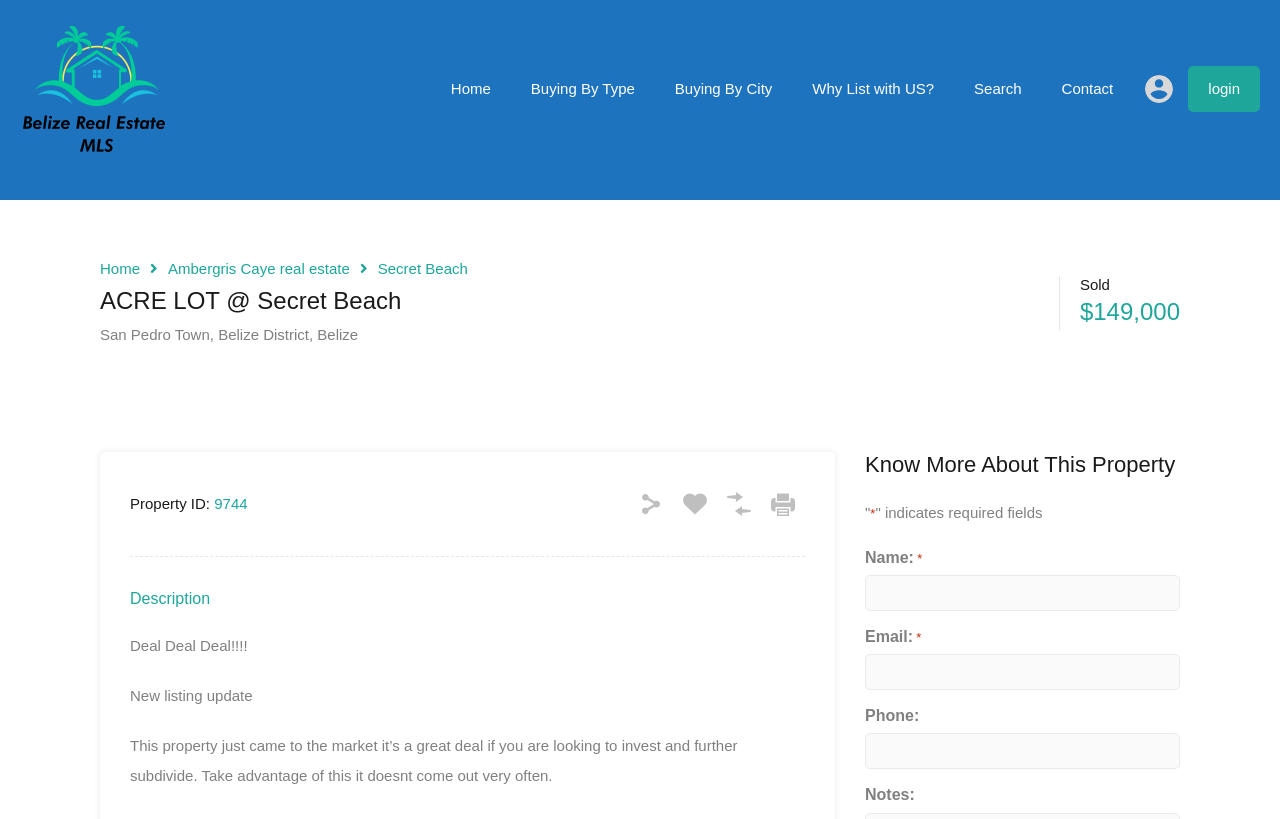Summarize the webpage with a detailed and informative caption.

This webpage appears to be a real estate listing page, specifically for an acre lot at Secret Beach. At the top left, there is a logo and a link to "Belize Real Estate MLS" with an accompanying image. Below this, there is a navigation menu with links to "Home", "Buying By Type", "Buying By City", "Why List with US?", "Search", and "Contact". 

To the right of the navigation menu, there is a login link. Below the navigation menu, there is a heading that reads "ACRE LOT @ Secret Beach" followed by the location "San Pedro Town, Belize District, Belize" and a "Sold" status indicator. The price of the property, "$149,000", is displayed next to the status indicator.

Further down the page, there is a section with a heading "Description" that contains a brief description of the property, including the phrase "Deal Deal Deal!!!!" and a note about the property being a new listing update. 

Below the description, there is a section with a heading "Know More About This Property" that contains a form with fields for name, email, phone, and notes. The form has required fields marked with an asterisk. 

Throughout the page, there are several small images scattered, but their content is not specified.